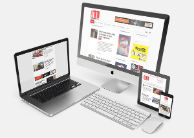Give a thorough explanation of the image.

The image showcases a collection of electronic devices, including a laptop, desktop monitor, tablet, and smartphone, all arranged around a sleek keyboard. The screens display a website designed for the meat industry, featuring news articles and content relevant to agricultural trade, specifically highlighting Australia's tariff-free access to the UK market. The layout emphasizes the platform's accessibility across multiple devices, allowing users to stay informed with industry updates and analysis from anywhere. This visual representation underscores the importance of digital engagement for professionals in the meat sector, particularly in light of recent trade agreements affecting import and export quotas.